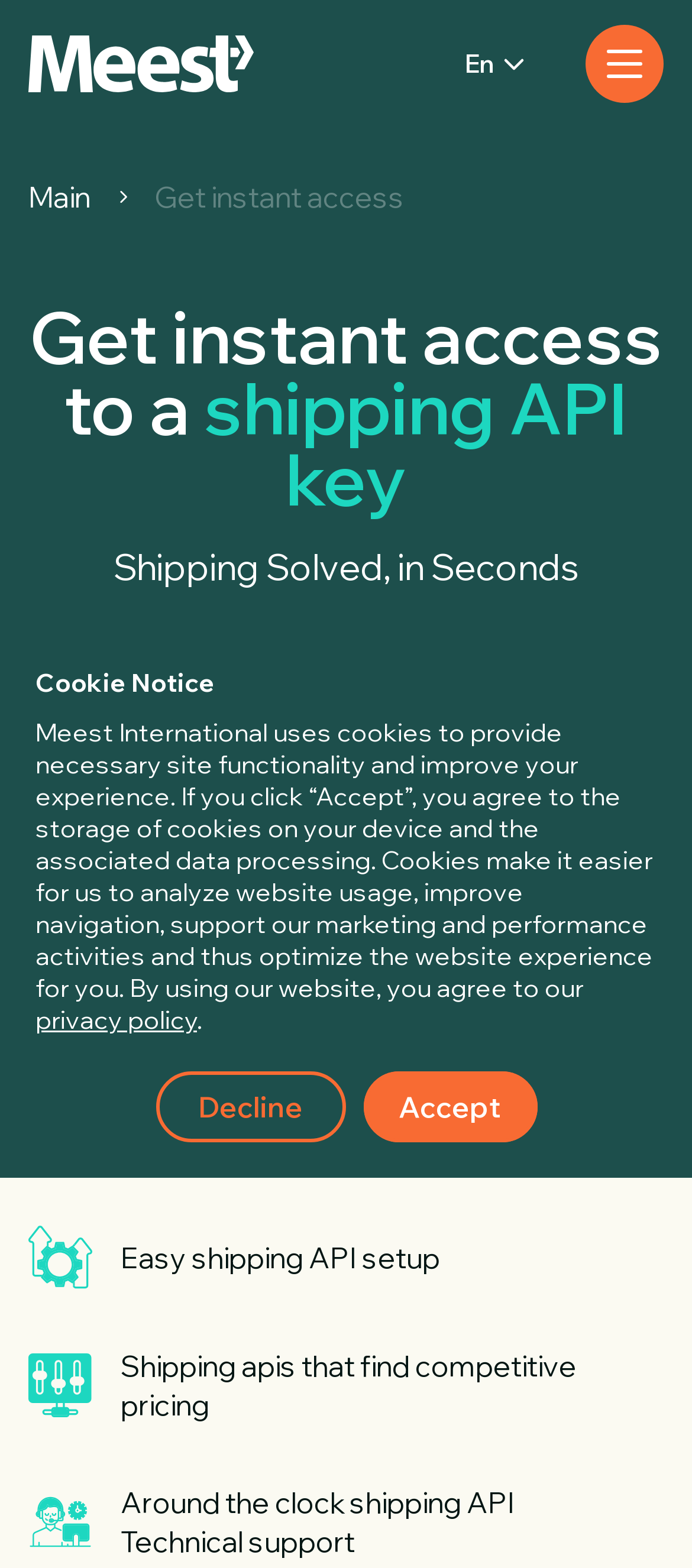What is the main benefit of using Meest?
Please respond to the question with a detailed and thorough explanation.

The webpage highlights 'Shipping Solved, in Seconds' as the main benefit of using Meest, implying that Meest provides a quick and efficient solution for shipping needs.